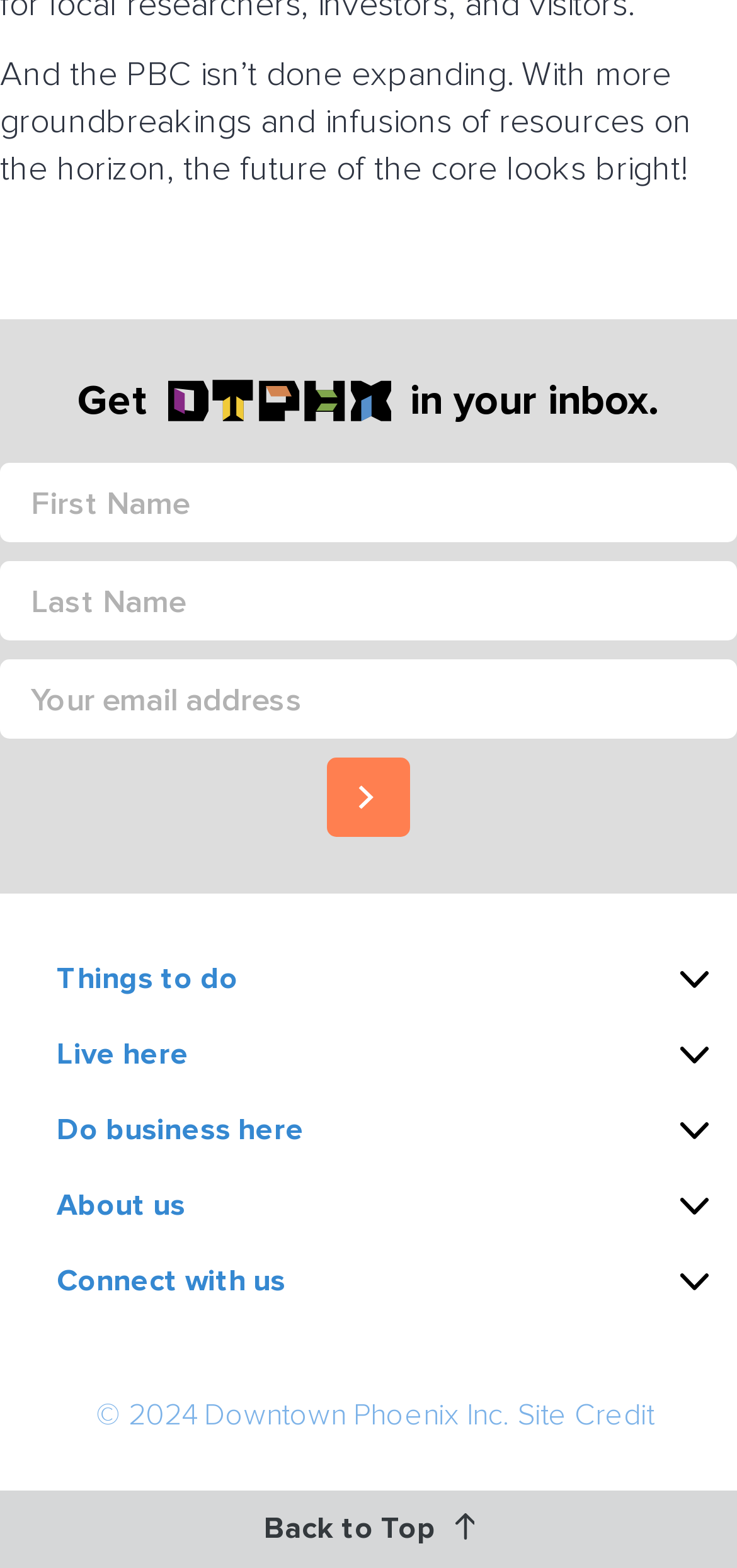Answer with a single word or phrase: 
What is the purpose of the form on the webpage?

To submit email address